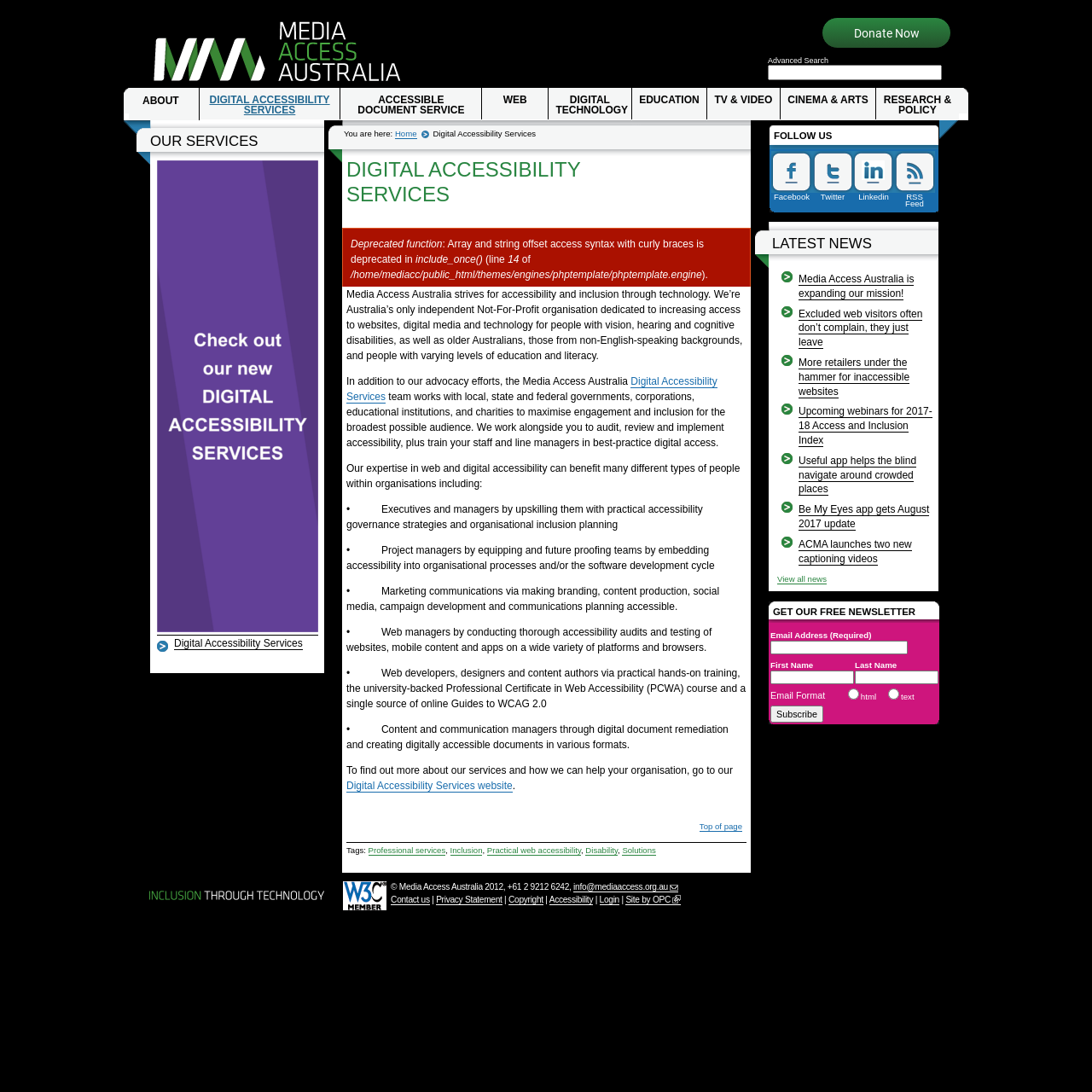Give a detailed account of the webpage, highlighting key information.

The webpage is about Media Access Australia, an organization that strives for accessibility and inclusion through technology. At the top of the page, there is a navigation menu with links to "Home", "Donate Now", "Advanced Search", and other sections. Below the navigation menu, there is a prominent heading "OUR SERVICES" followed by a brief description of the organization's mission and services.

To the left of the main content area, there is a sidebar with links to various sections, including "ABOUT", "DIGITAL ACCESSIBILITY SERVICES", "ACCESSIBLE DOCUMENT SERVICE", and others. Below the sidebar, there is a section with a heading "You are here" that displays the current page's location in the website's hierarchy.

The main content area is divided into several sections. The first section describes the organization's services, including digital accessibility, web and digital accessibility, and training. The second section lists the types of people within organizations that can benefit from the organization's expertise, including executives, project managers, marketing communications, web managers, and content and communication managers.

Below these sections, there is a call-to-action to find out more about the organization's services and a link to the "Digital Accessibility Services website". The page also features a "Top of page" link and a section with tags, including "Professional services", "Inclusion", "Practical web accessibility", and others.

At the bottom of the page, there are three columns. The left column features a section with a heading "FOLLOW US" and links to the organization's social media profiles, including Facebook, Twitter, and LinkedIn. The middle column has a section with a heading "LATEST NEWS" and a list of news articles with links to read more. The right column has a section with a heading "GET OUR FREE NEWSLETTER" and a call-to-action to subscribe.